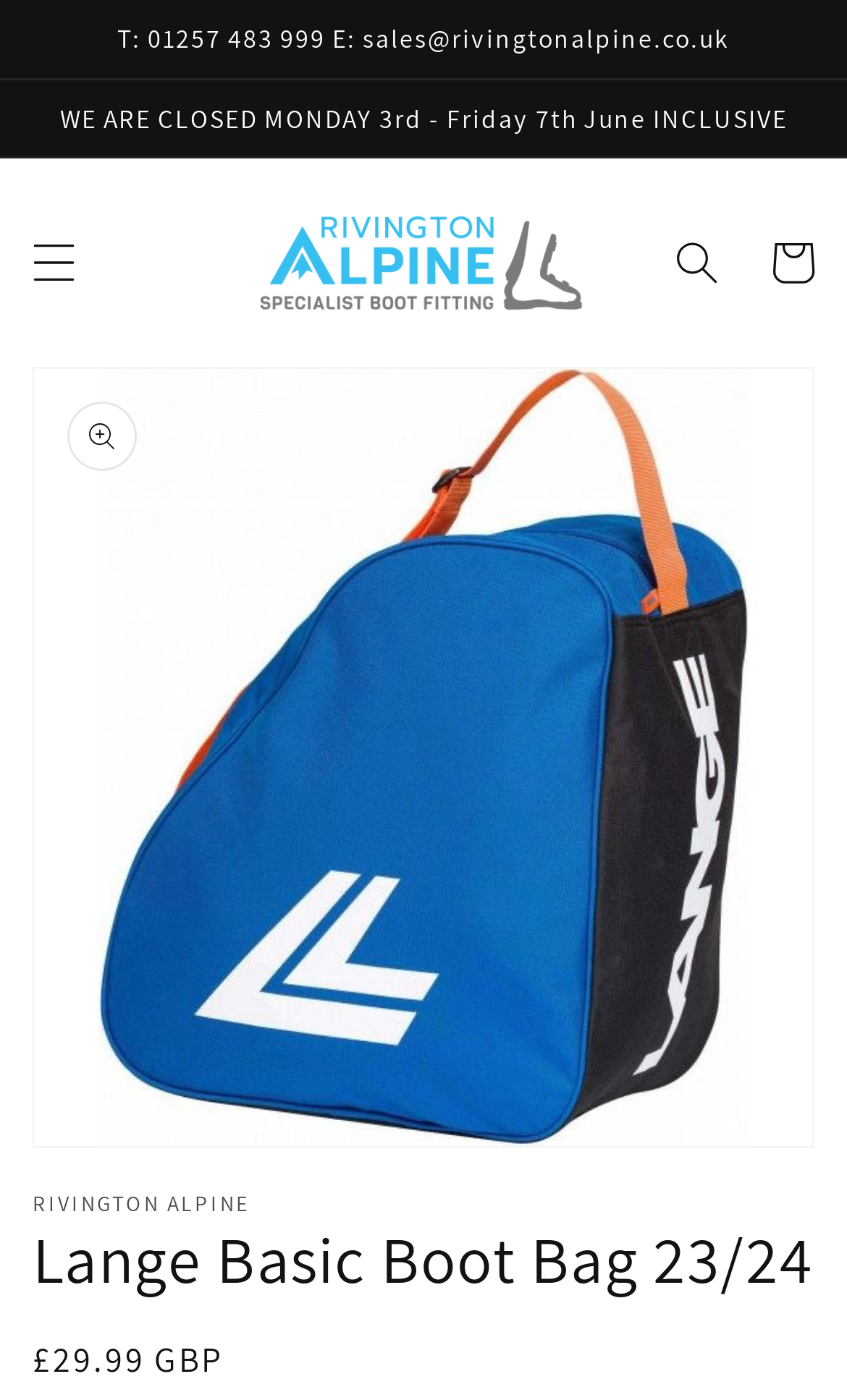What is the phone number of Rivington Alpine?
Give a one-word or short-phrase answer derived from the screenshot.

01257 483 999